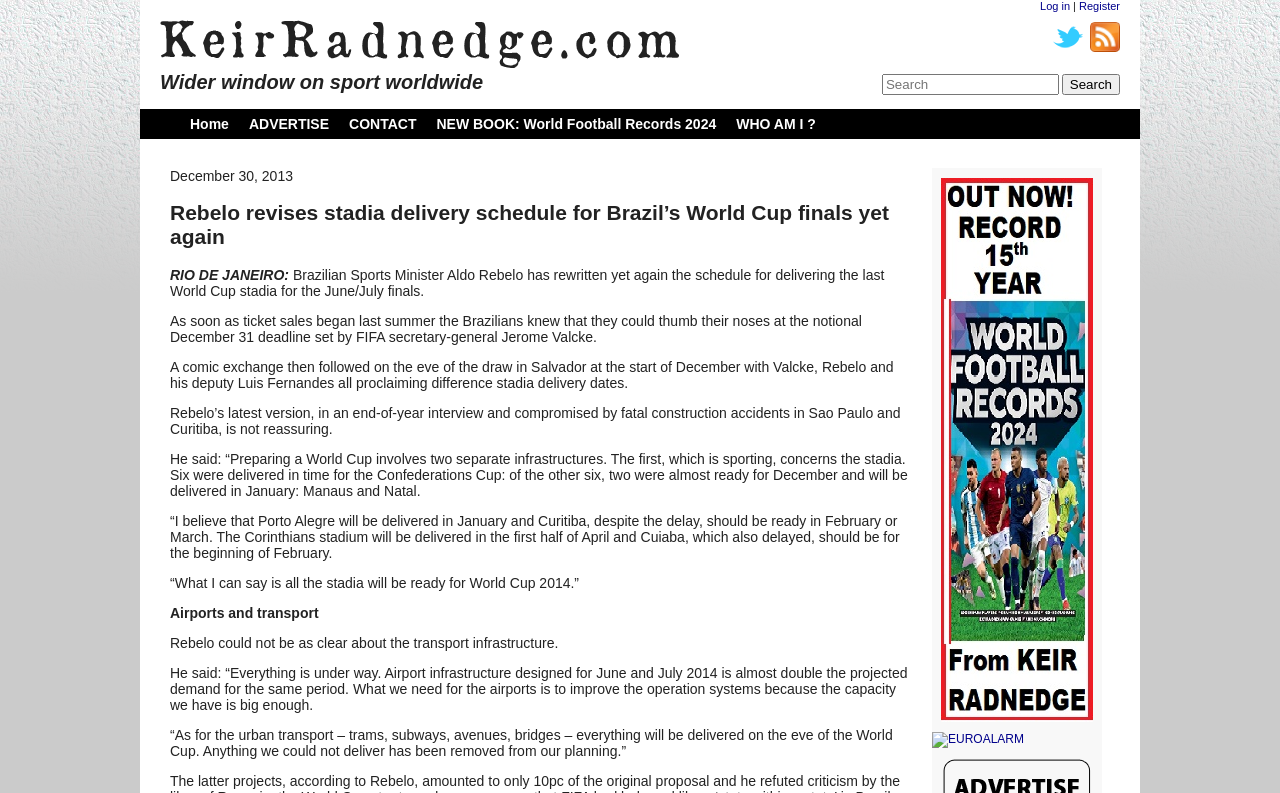Identify the bounding box coordinates of the clickable region necessary to fulfill the following instruction: "Read the article about Rebelo revising stadia delivery schedule". The bounding box coordinates should be four float numbers between 0 and 1, i.e., [left, top, right, bottom].

[0.133, 0.254, 0.712, 0.315]